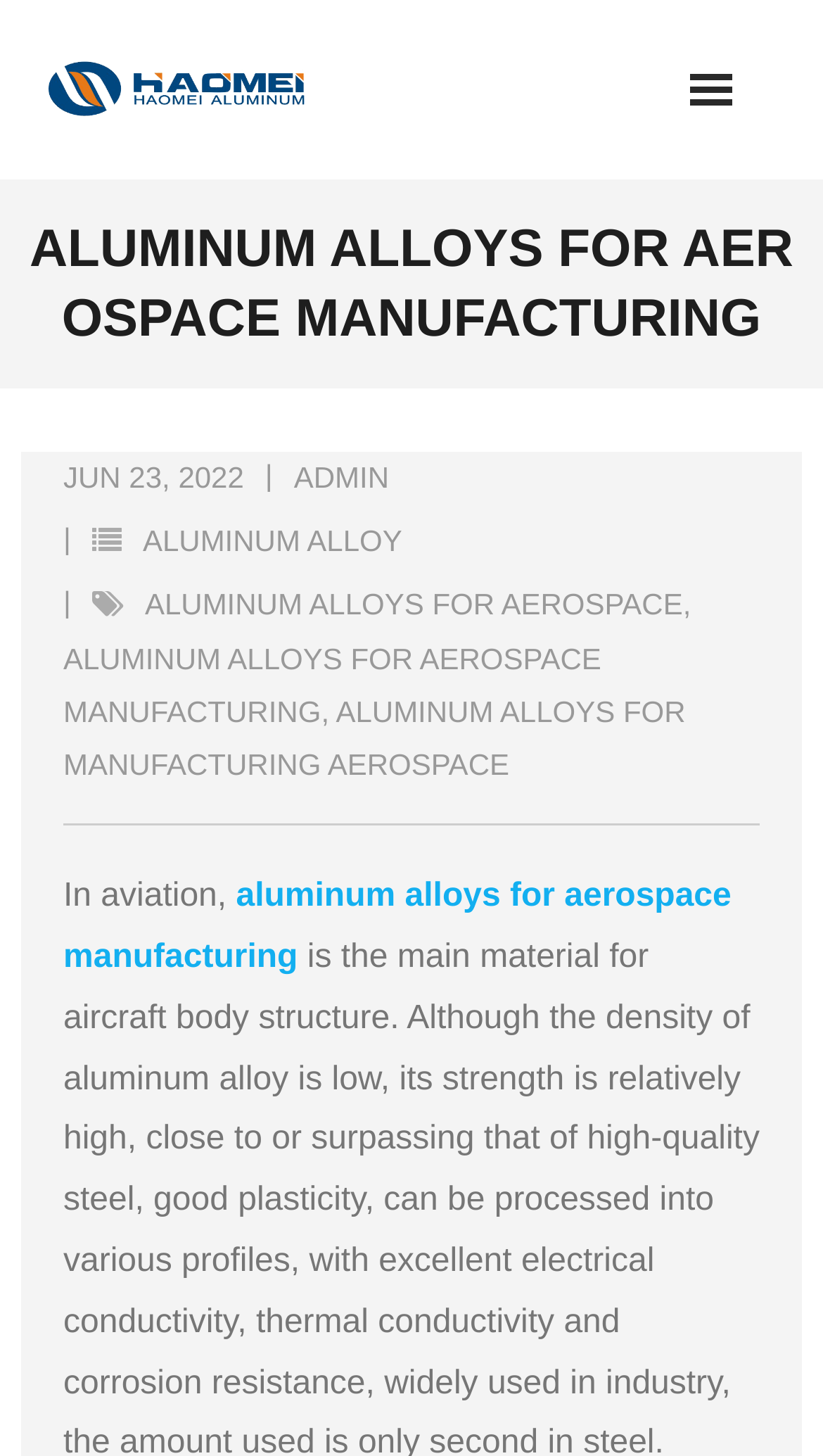Please determine the bounding box coordinates of the area that needs to be clicked to complete this task: 'Read about how to pick up the right arachnid electronic dart board'. The coordinates must be four float numbers between 0 and 1, formatted as [left, top, right, bottom].

None